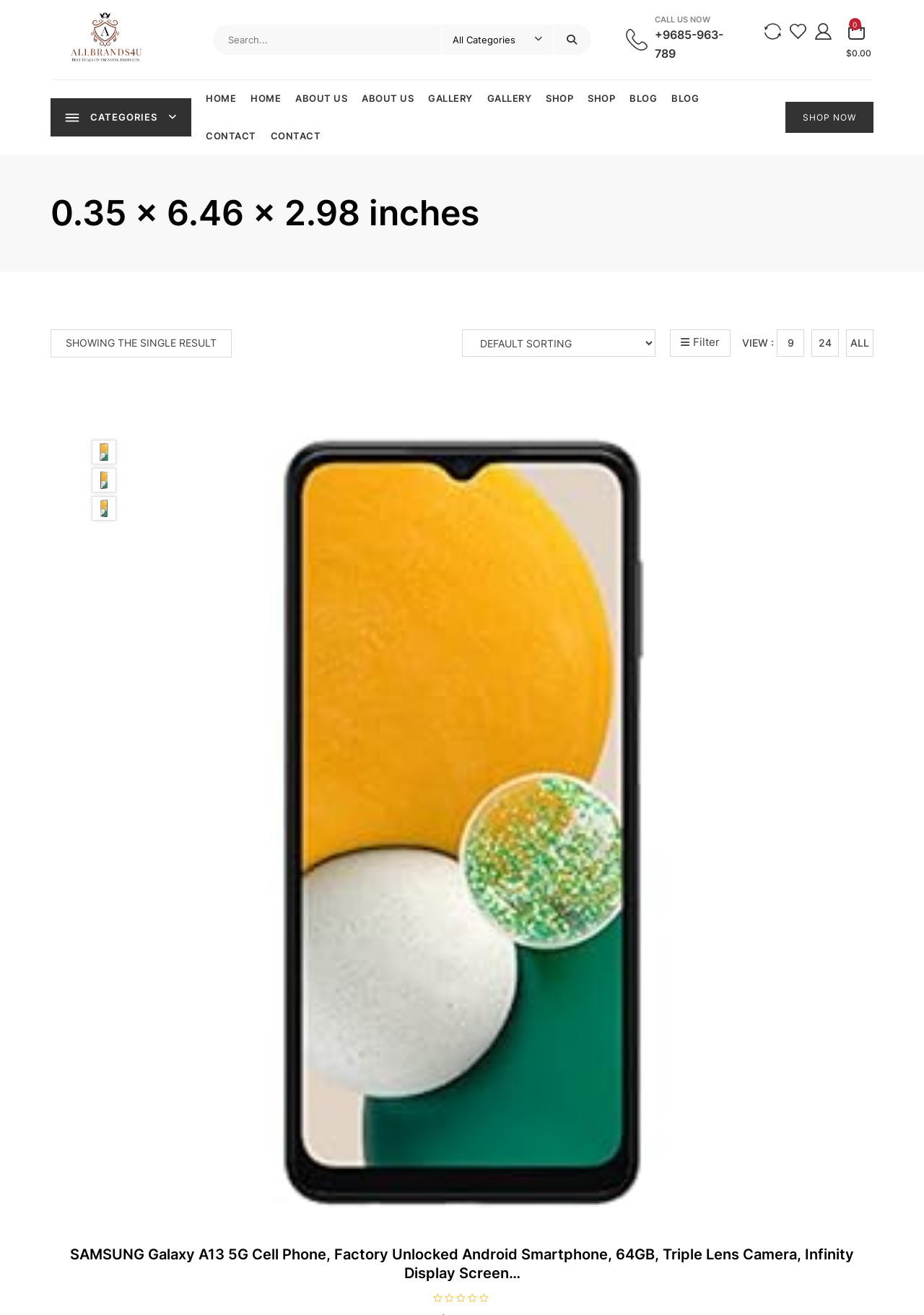Identify the bounding box coordinates of the section that should be clicked to achieve the task described: "Search for something".

None